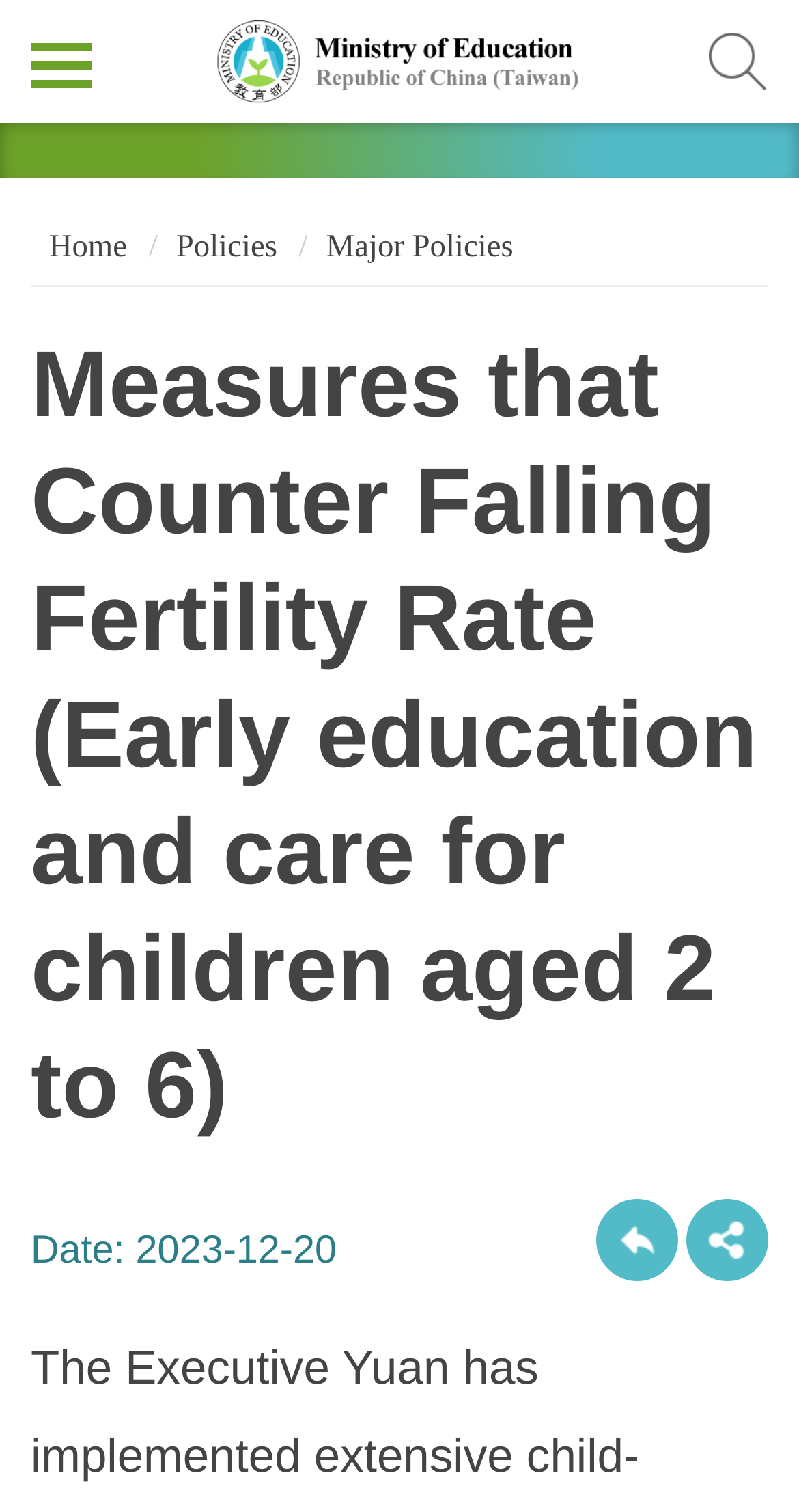Determine the bounding box coordinates of the target area to click to execute the following instruction: "Go to home page."

[0.051, 0.151, 0.159, 0.174]